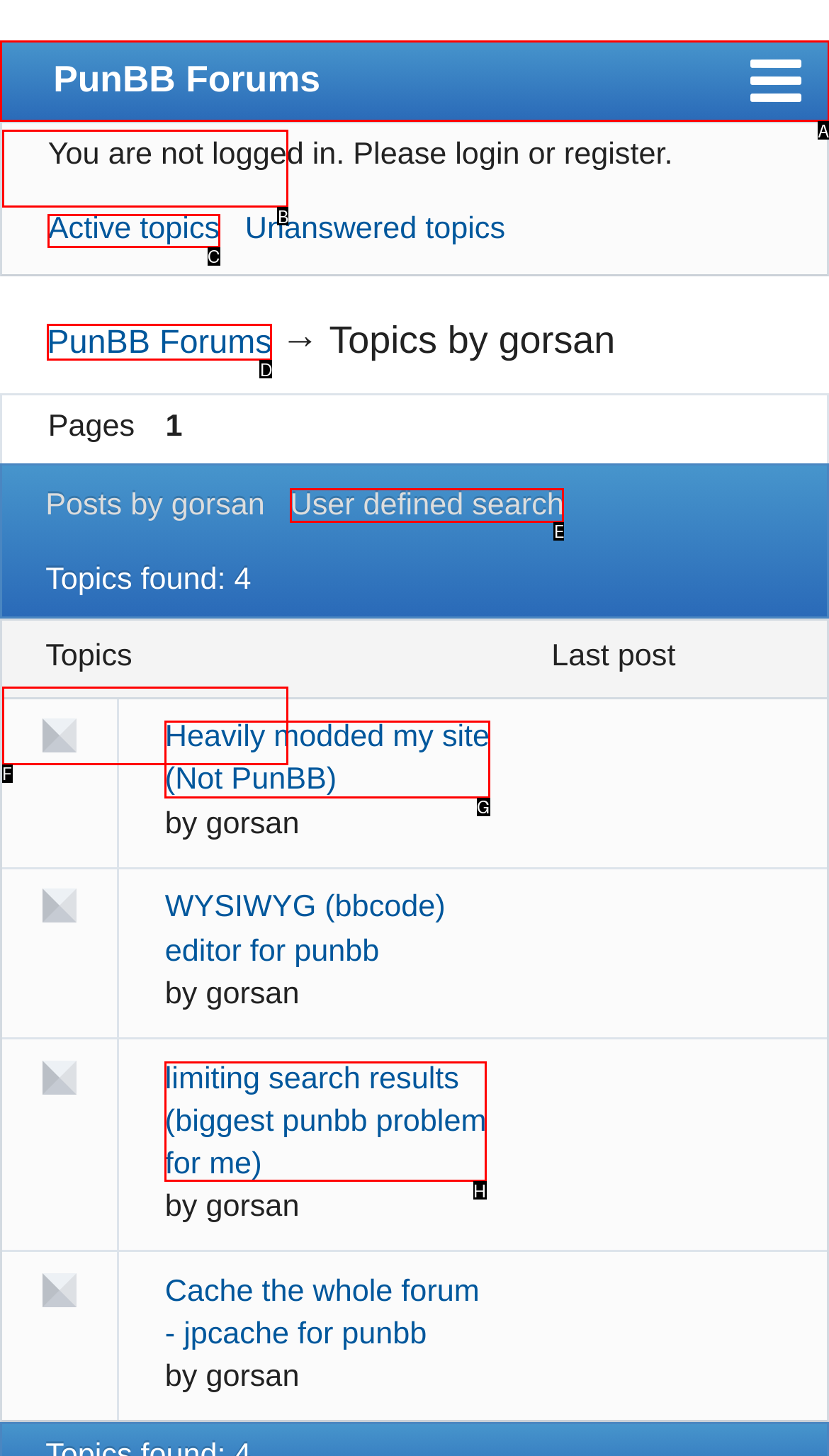Find the HTML element to click in order to complete this task: Click on the 'Active topics' link
Answer with the letter of the correct option.

C